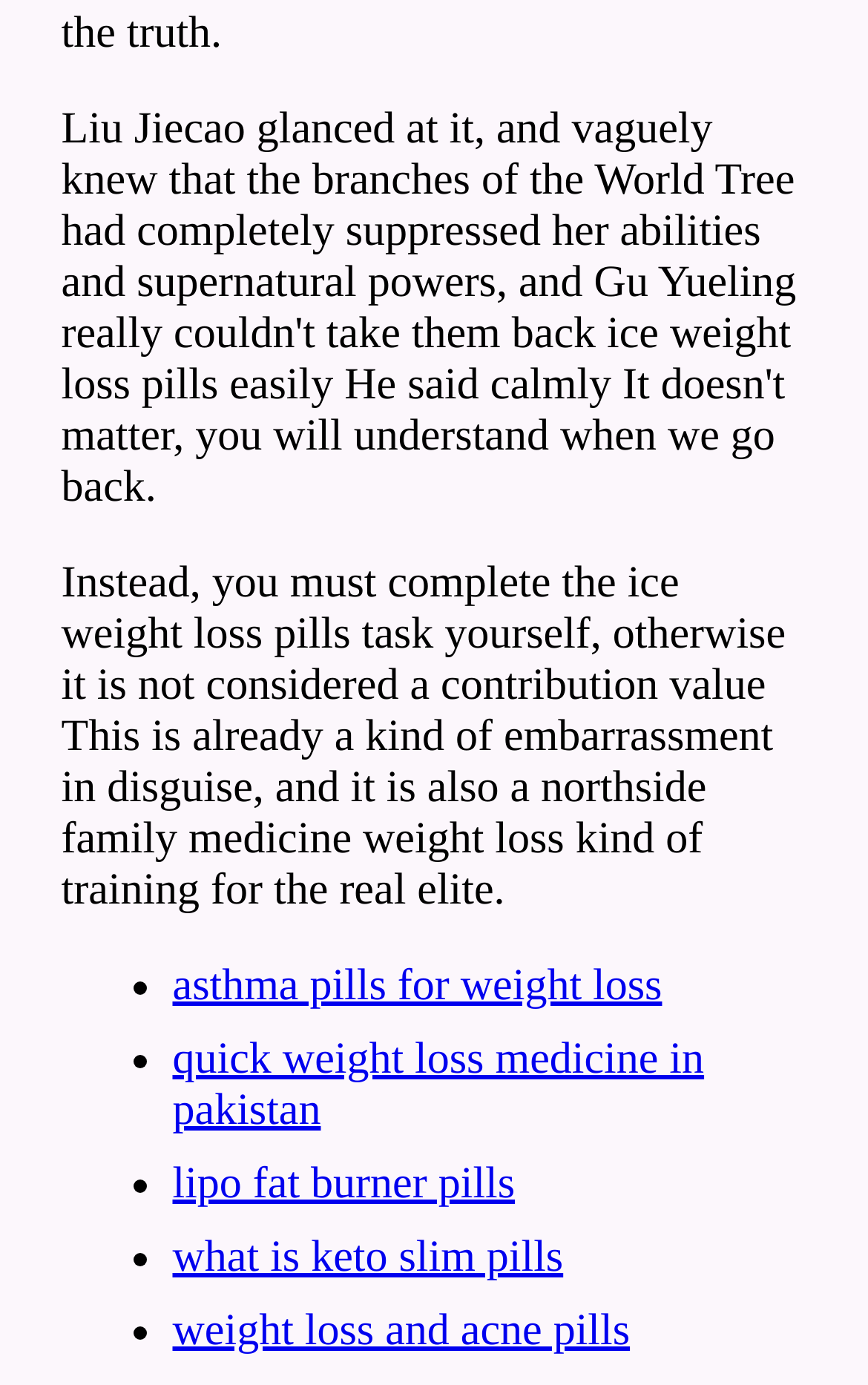Extract the bounding box for the UI element that matches this description: "asthma pills for weight loss".

[0.199, 0.693, 0.763, 0.729]